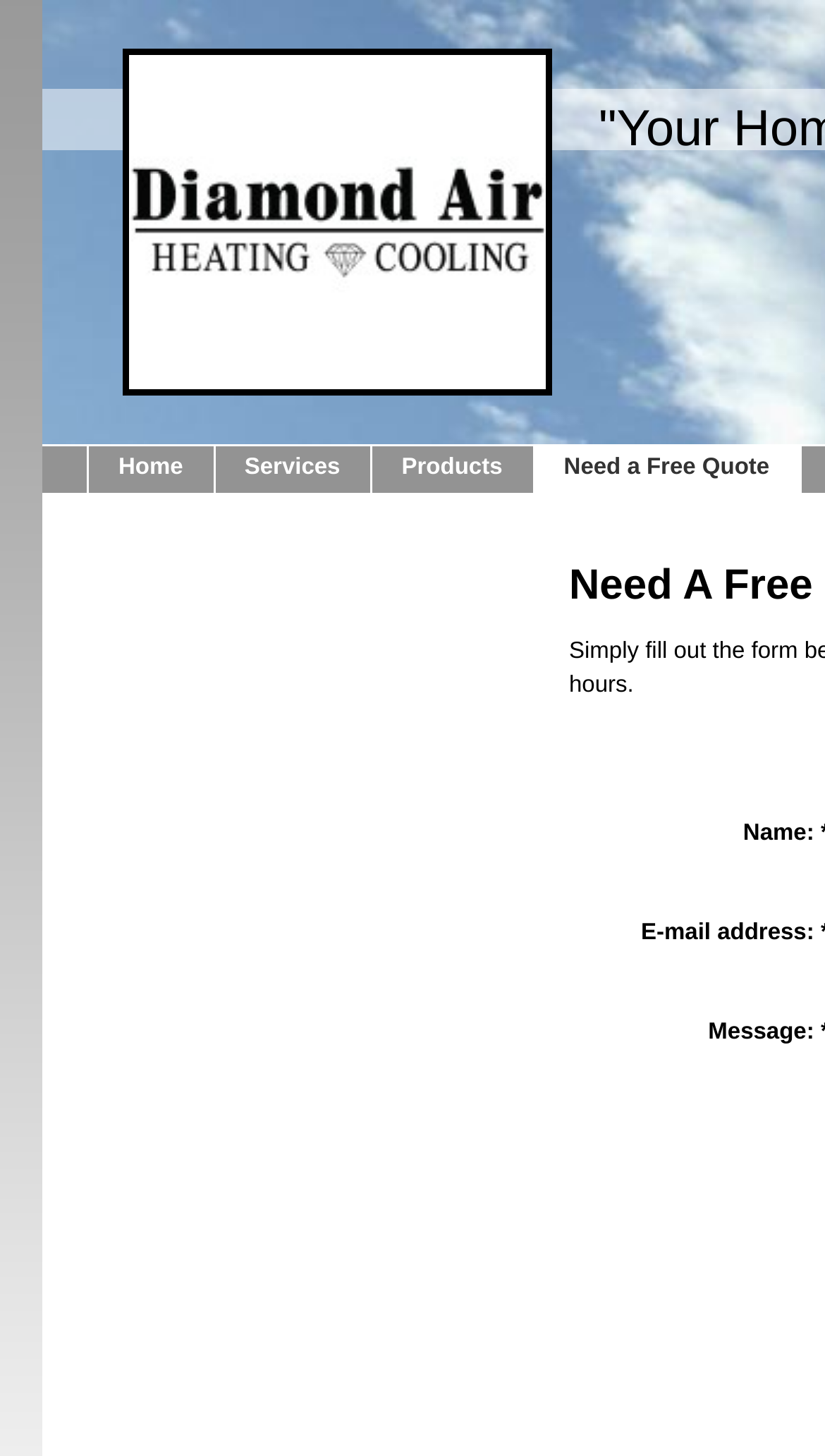Refer to the screenshot and give an in-depth answer to this question: How many links are in the main navigation menu?

I counted the number of links in the main navigation menu and found four links: 'Home', 'Services', 'Products', and 'Need a Free Quote'.